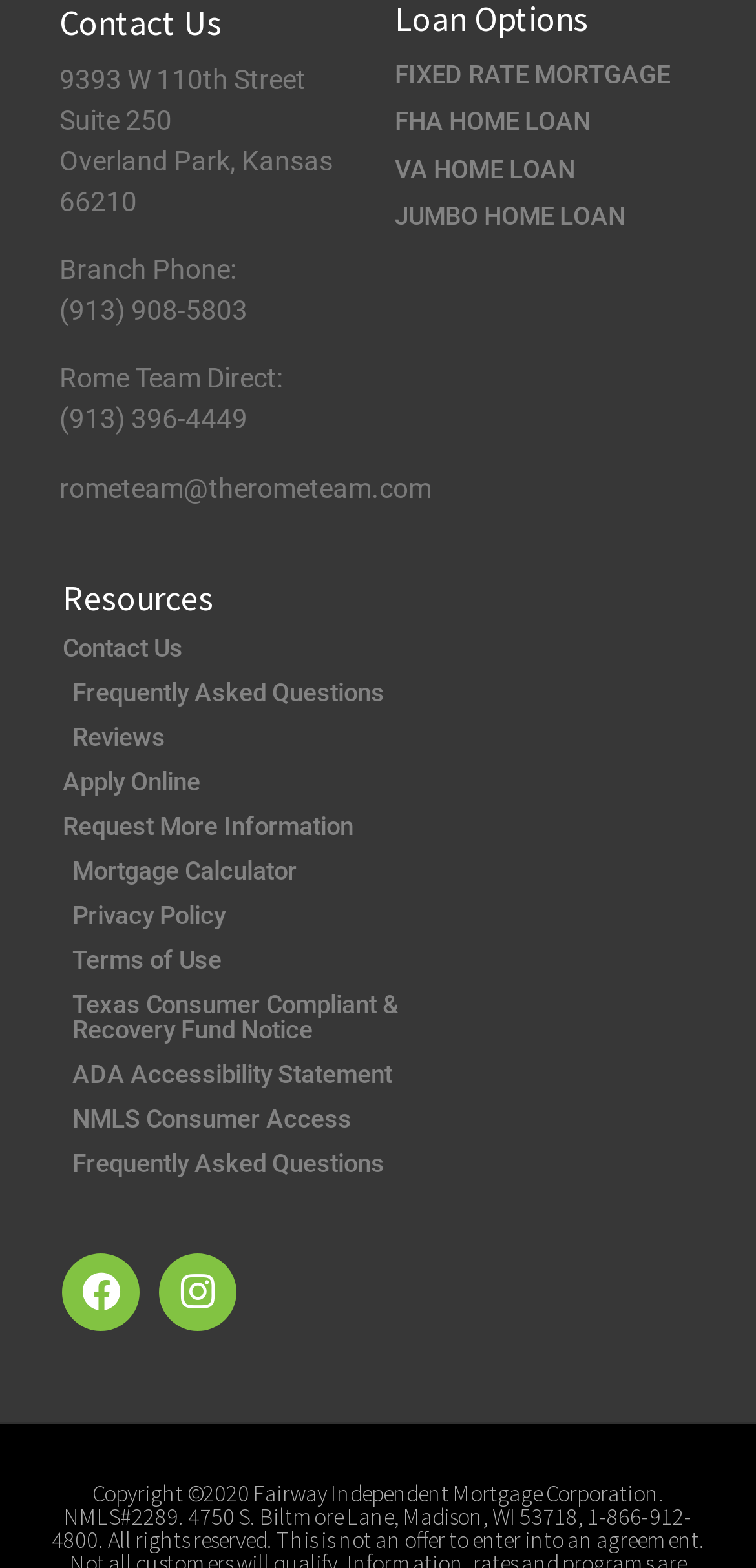Please provide a comprehensive answer to the question below using the information from the image: What is the phone number for the branch?

I looked at the 'Contact Us' section and found the phone number listed as '(913) 908-5803' next to 'Branch Phone:'.